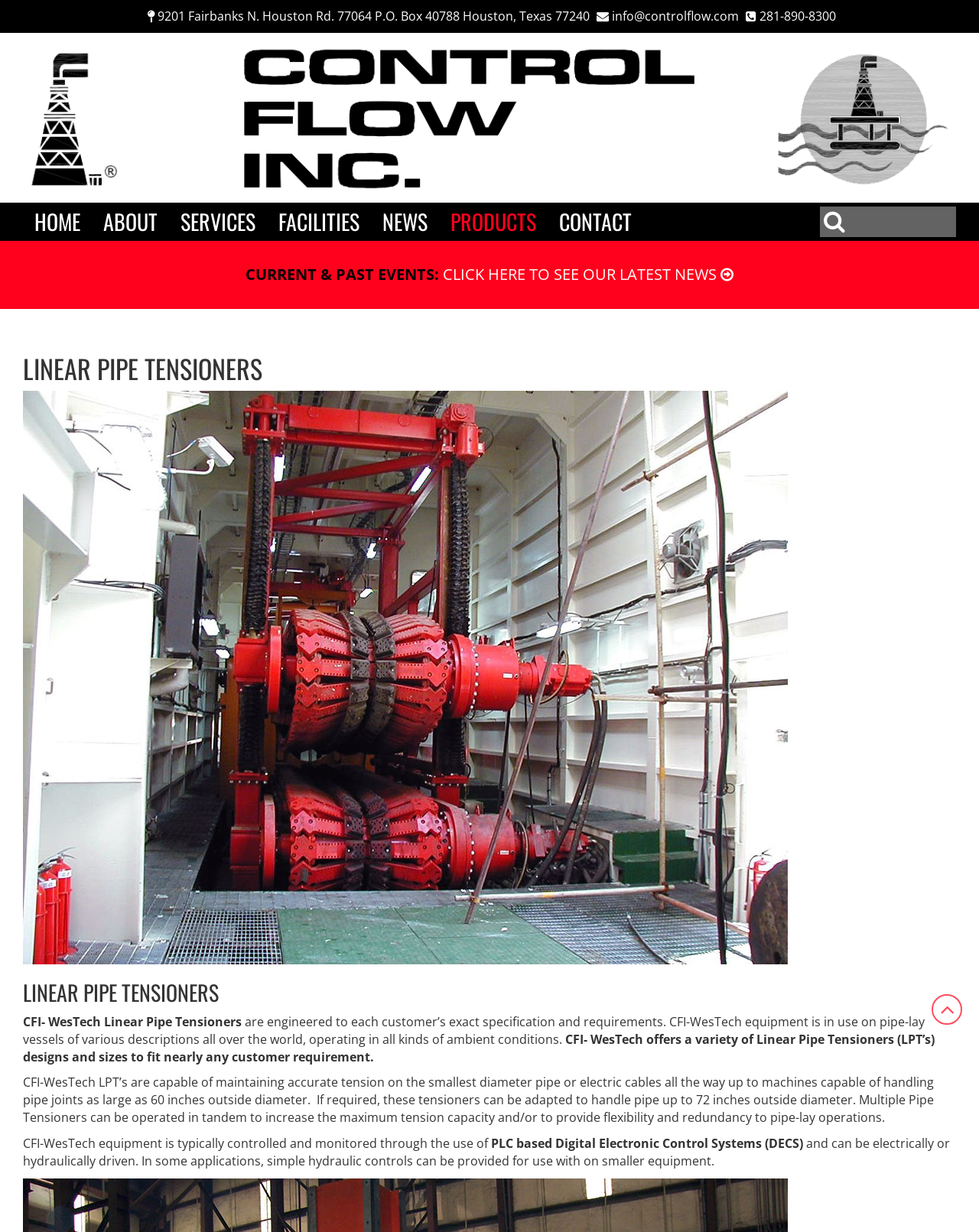Use a single word or phrase to answer this question: 
What is the company's email address?

info@controlflow.com